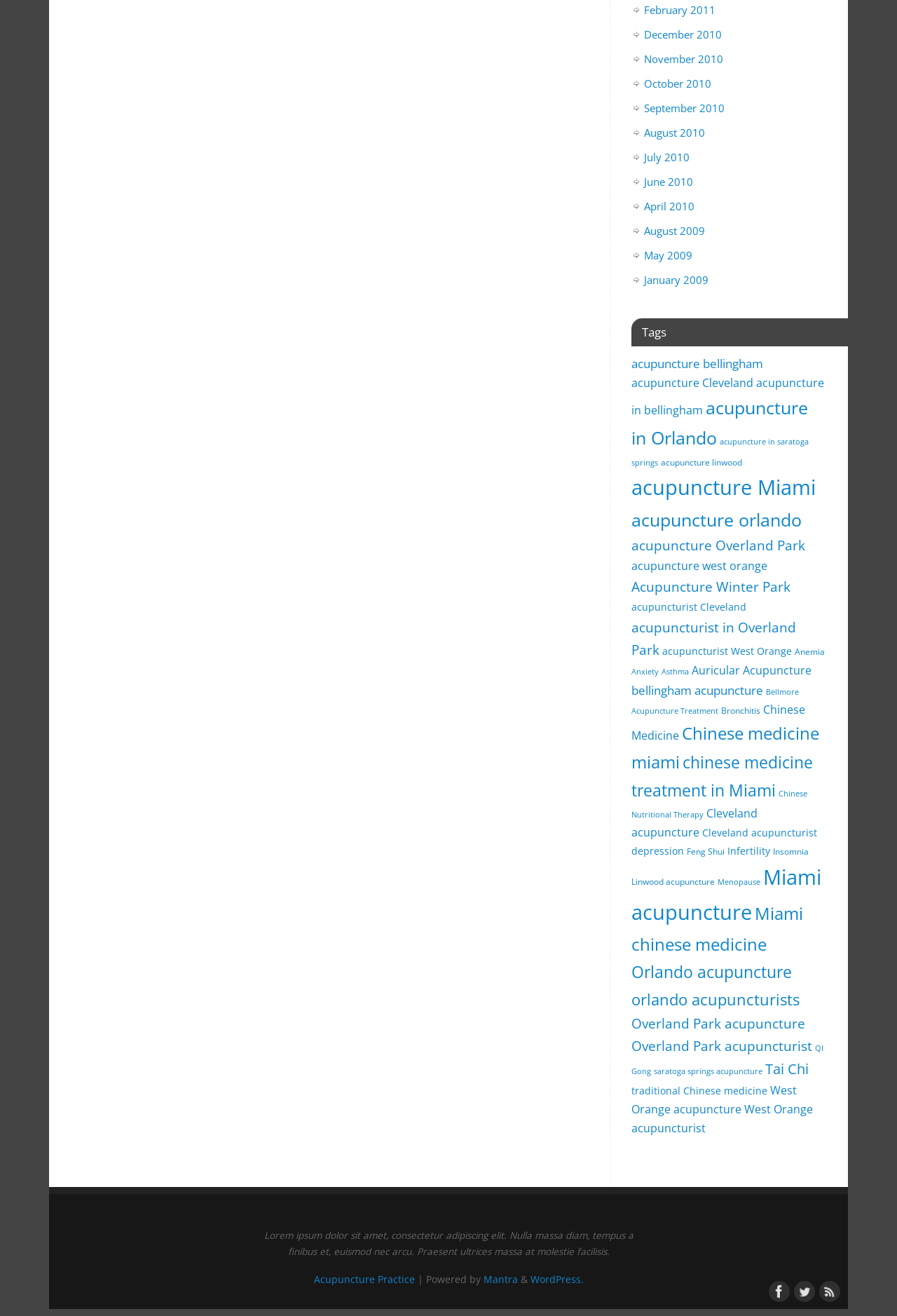Could you locate the bounding box coordinates for the section that should be clicked to accomplish this task: "Go to the 'Home' page".

None